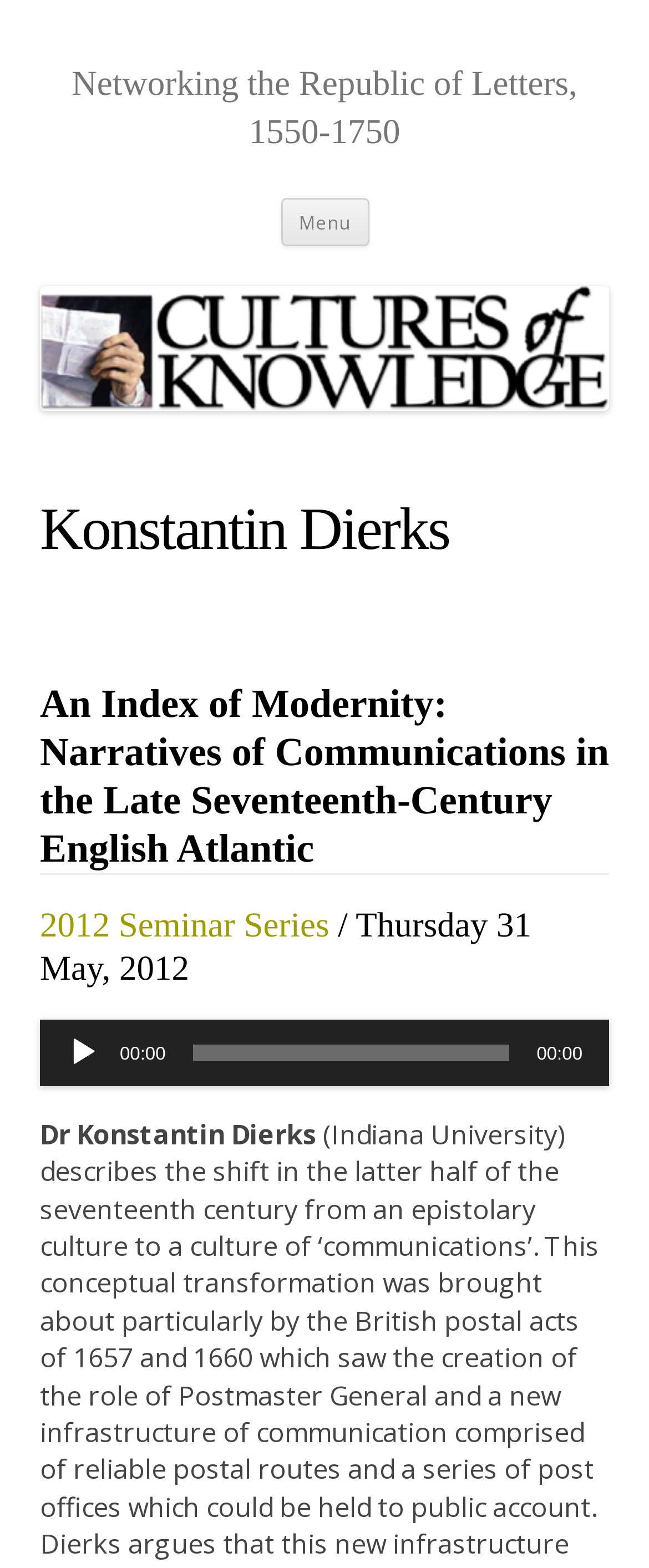Using the information in the image, could you please answer the following question in detail:
What is the text on the button next to 'Skip to content' link?

I found the button element next to the 'Skip to content' link by comparing their bounding box coordinates and found that the button has the text 'Menu'.